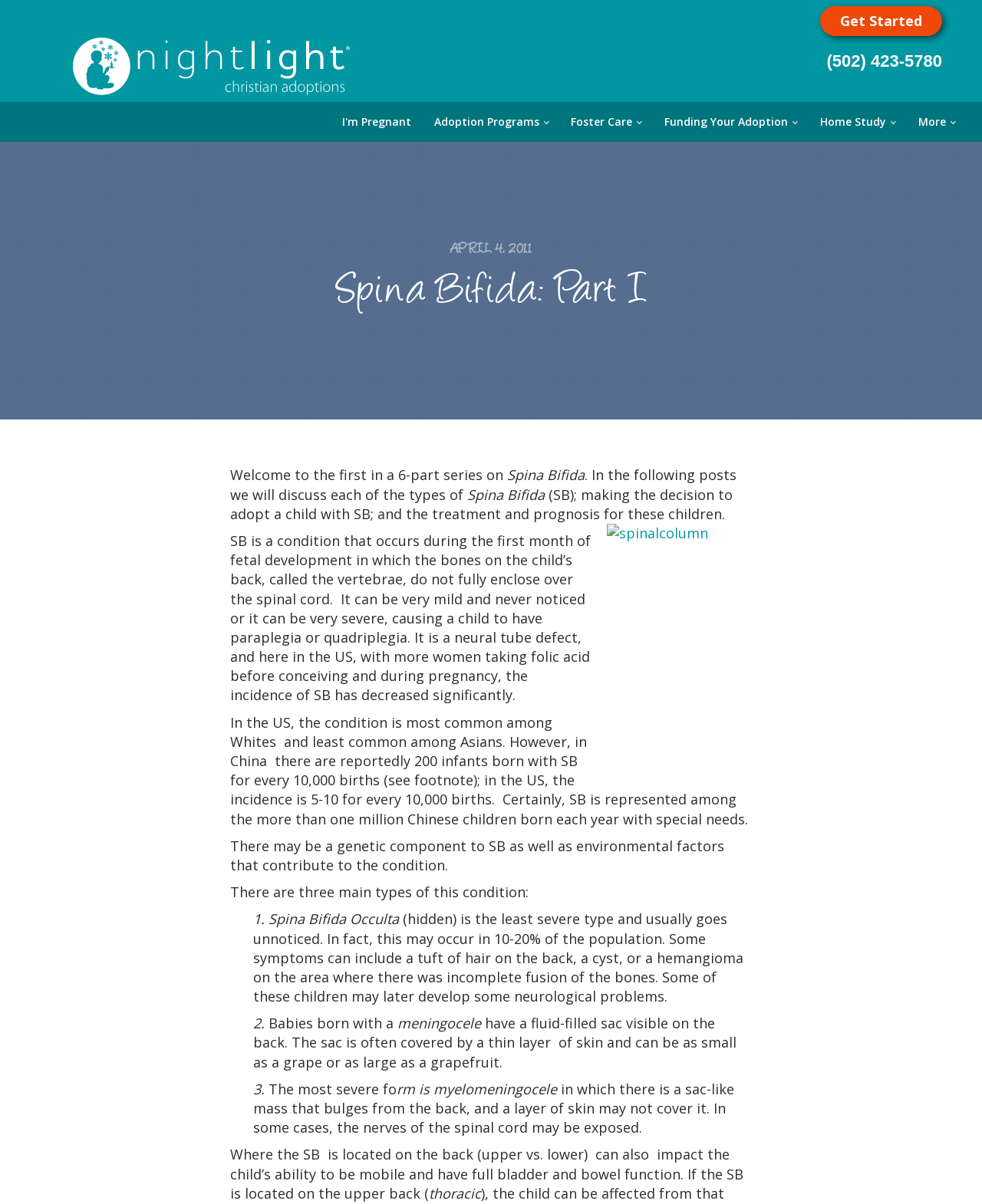What is the most severe form of Spina Bifida?
Ensure your answer is thorough and detailed.

The article states that Myelomeningocele is the most severe form of Spina Bifida, in which there is a sac-like mass that bulges from the back, and a layer of skin may not cover it, and in some cases, the nerves of the spinal cord may be exposed.